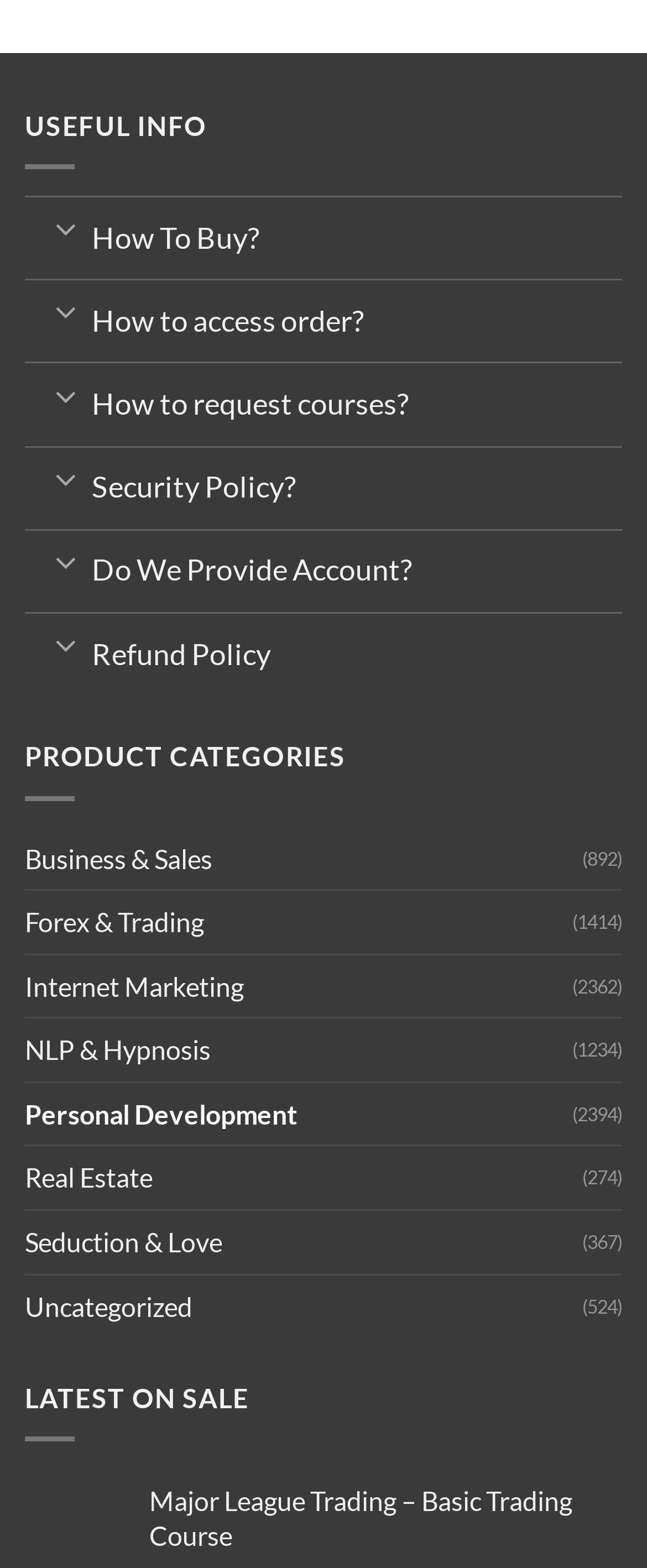What is the main category above 'Business & Sales'?
Using the visual information, answer the question in a single word or phrase.

USEFUL INFO